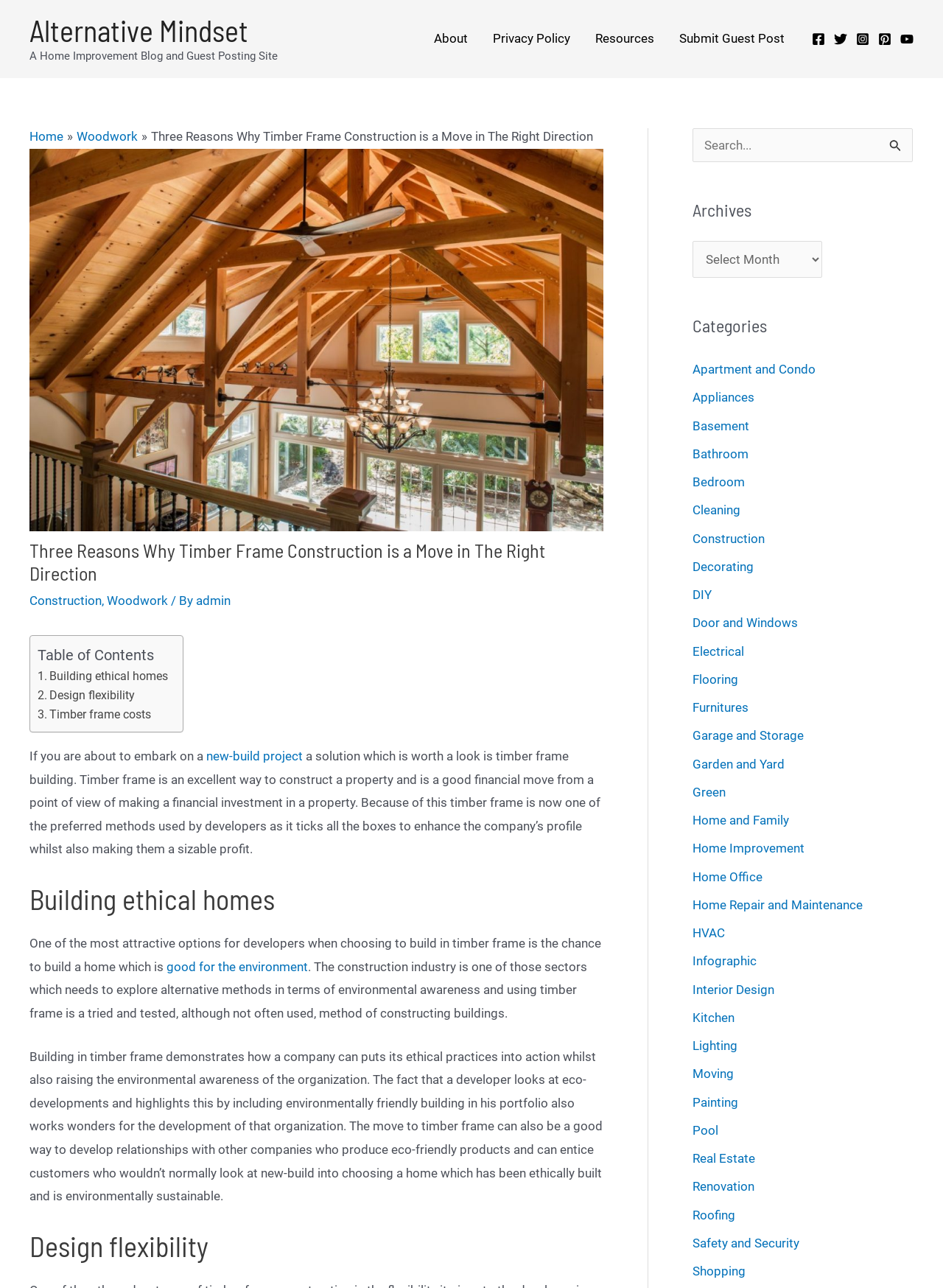Locate the bounding box coordinates of the area that needs to be clicked to fulfill the following instruction: "Click on the 'Woodwork' link". The coordinates should be in the format of four float numbers between 0 and 1, namely [left, top, right, bottom].

[0.081, 0.1, 0.146, 0.111]